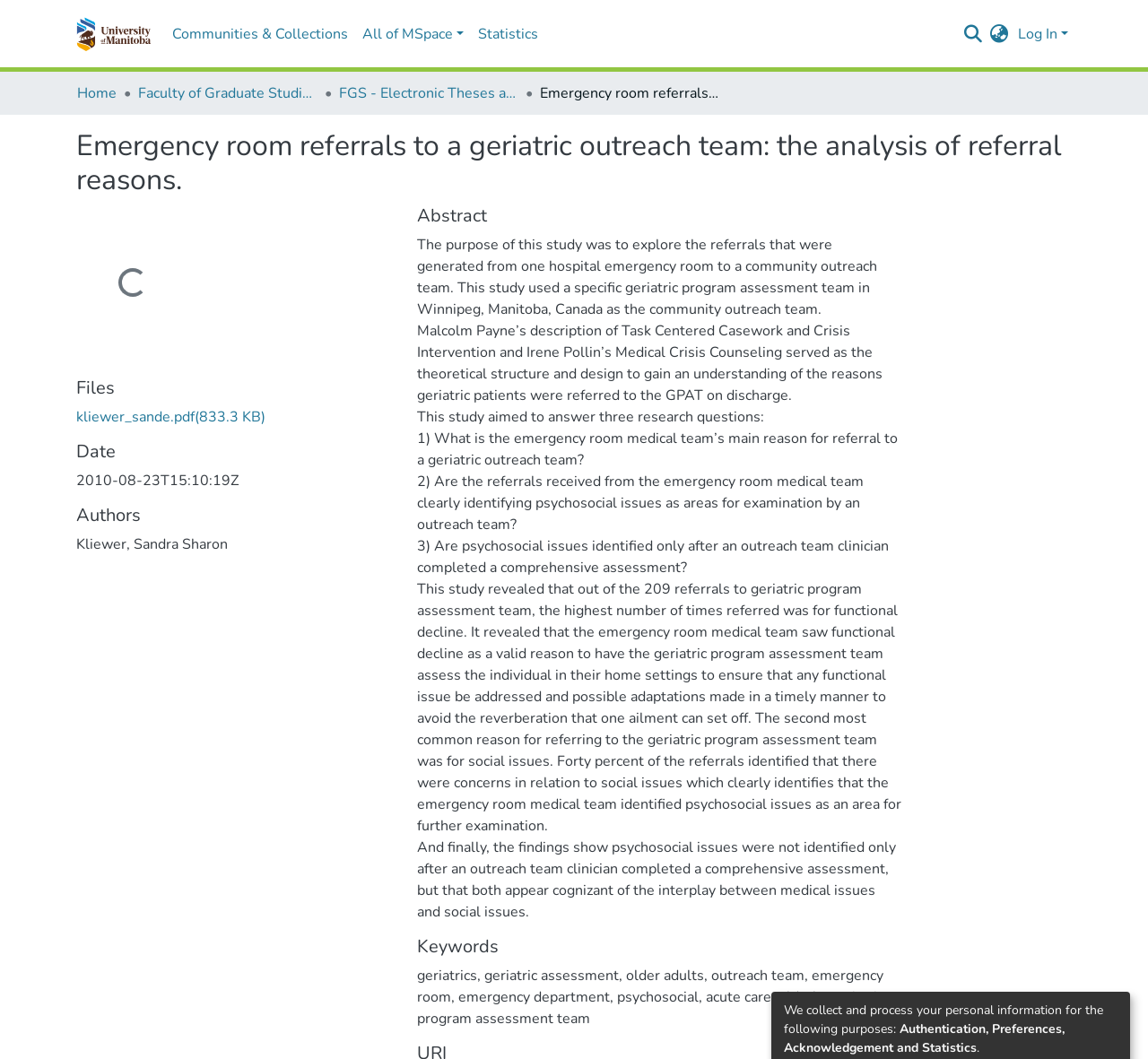Locate the bounding box coordinates of the element's region that should be clicked to carry out the following instruction: "Switch language". The coordinates need to be four float numbers between 0 and 1, i.e., [left, top, right, bottom].

[0.858, 0.022, 0.884, 0.042]